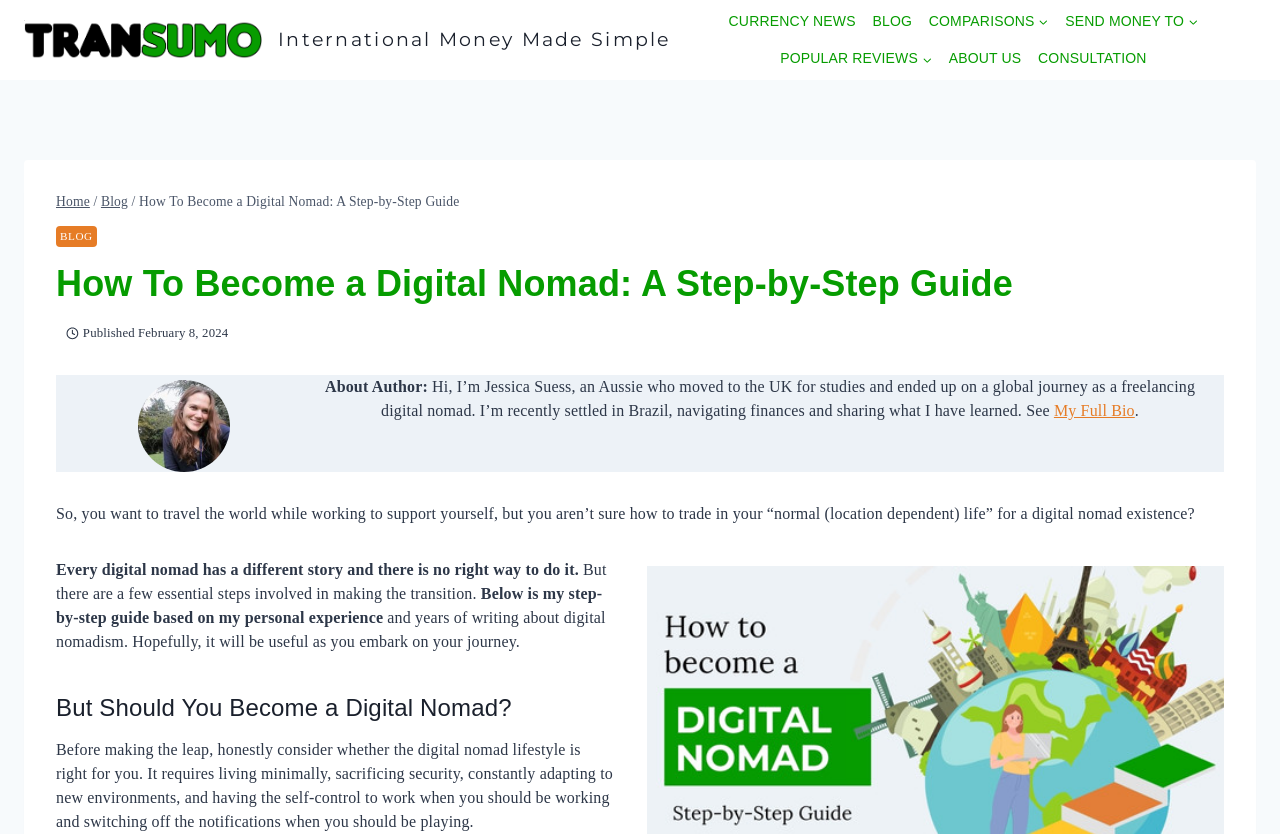Generate the text of the webpage's primary heading.

How To Become a Digital Nomad: A Step-by-Step Guide